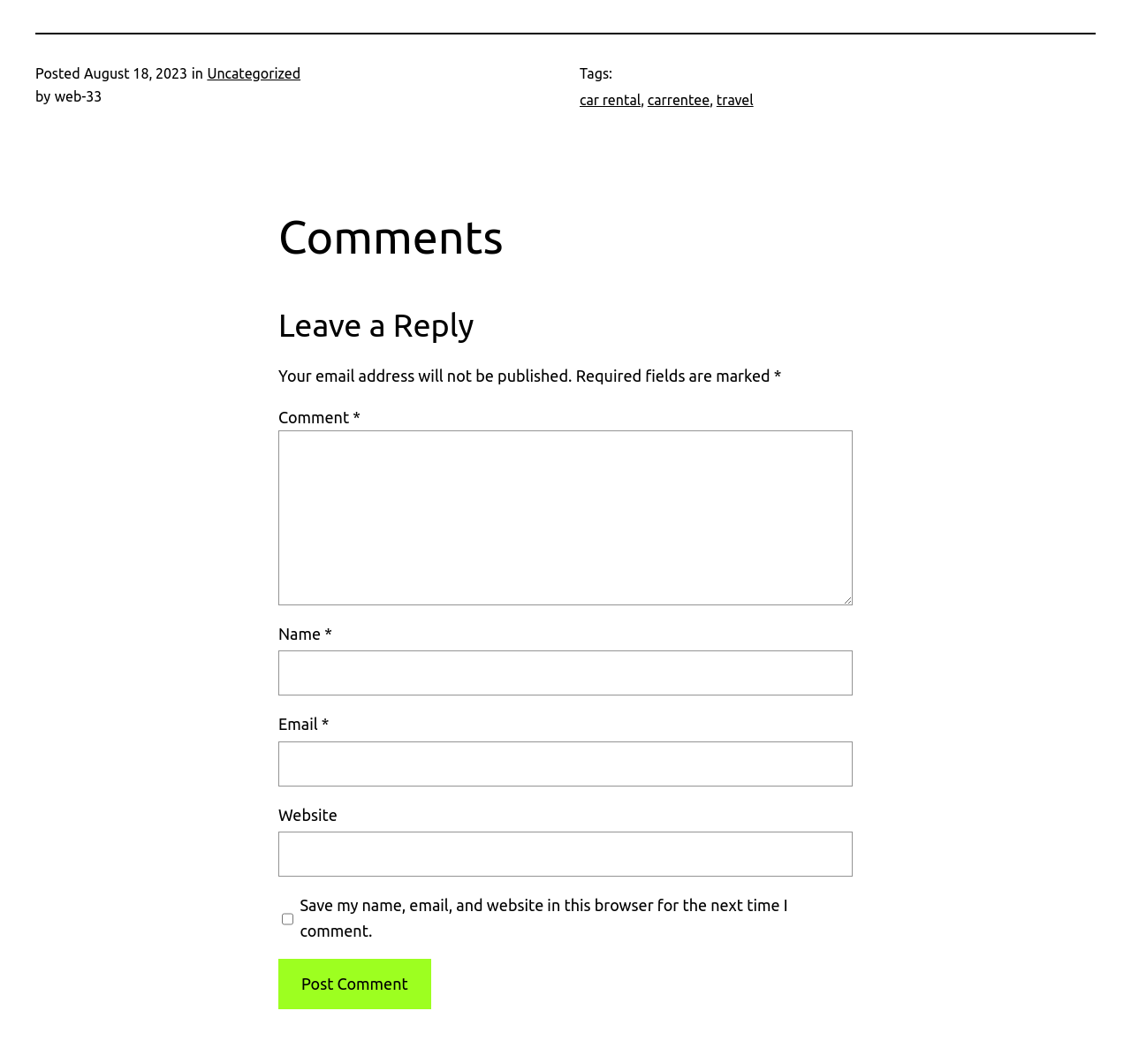Kindly determine the bounding box coordinates of the area that needs to be clicked to fulfill this instruction: "Click the 'travel' tag".

[0.633, 0.086, 0.666, 0.101]